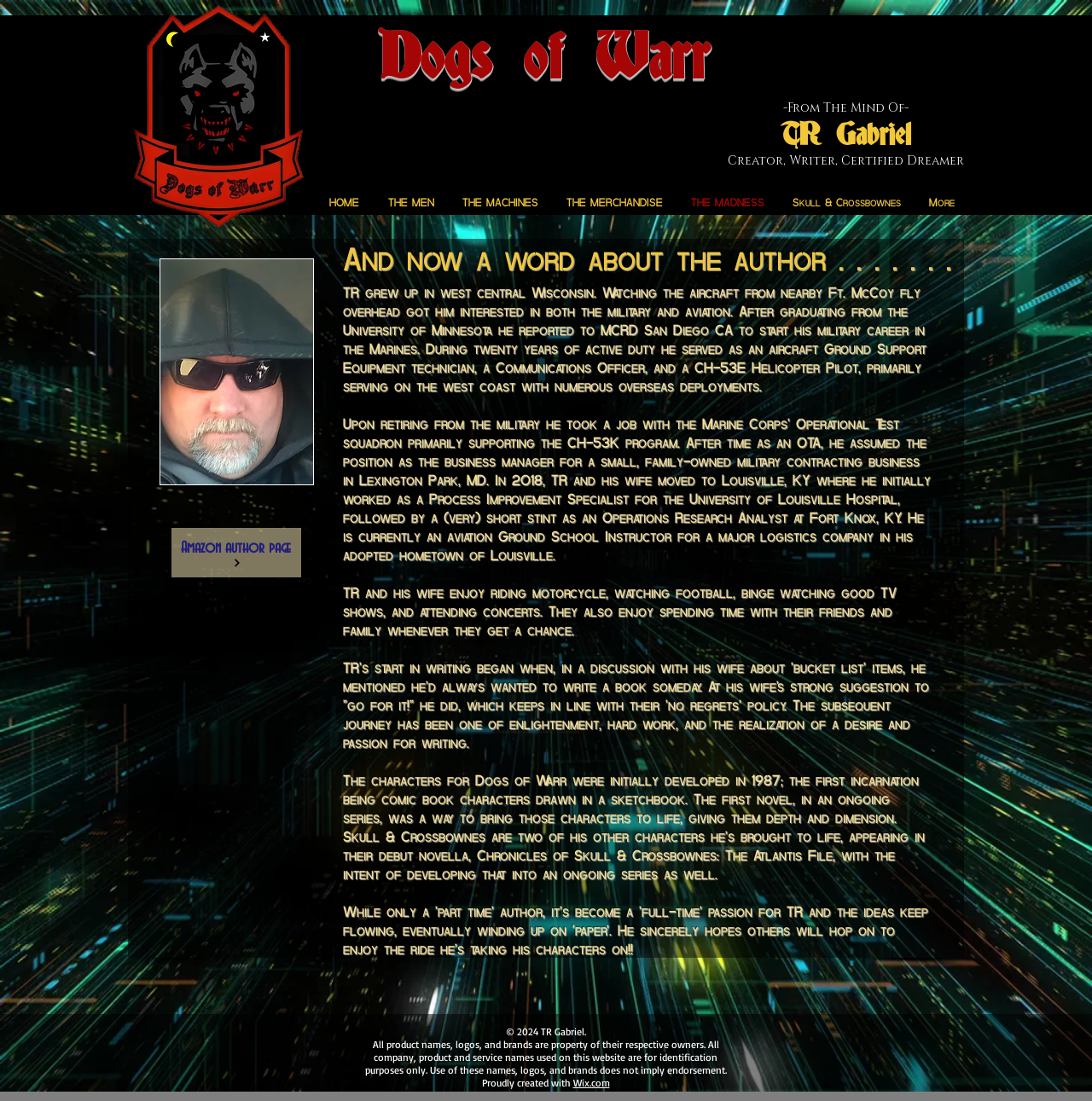What is the name of the website?
Please provide a single word or phrase based on the screenshot.

The Madness